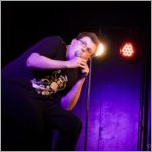Can you look at the image and give a comprehensive answer to the question:
What is the mood of the scene?

The vibrant purple lighting, soft spotlights, and the performer's intimate or humorous moment with the microphone collectively create an energetic atmosphere, which suggests that the mood of the scene is lively and energetic.